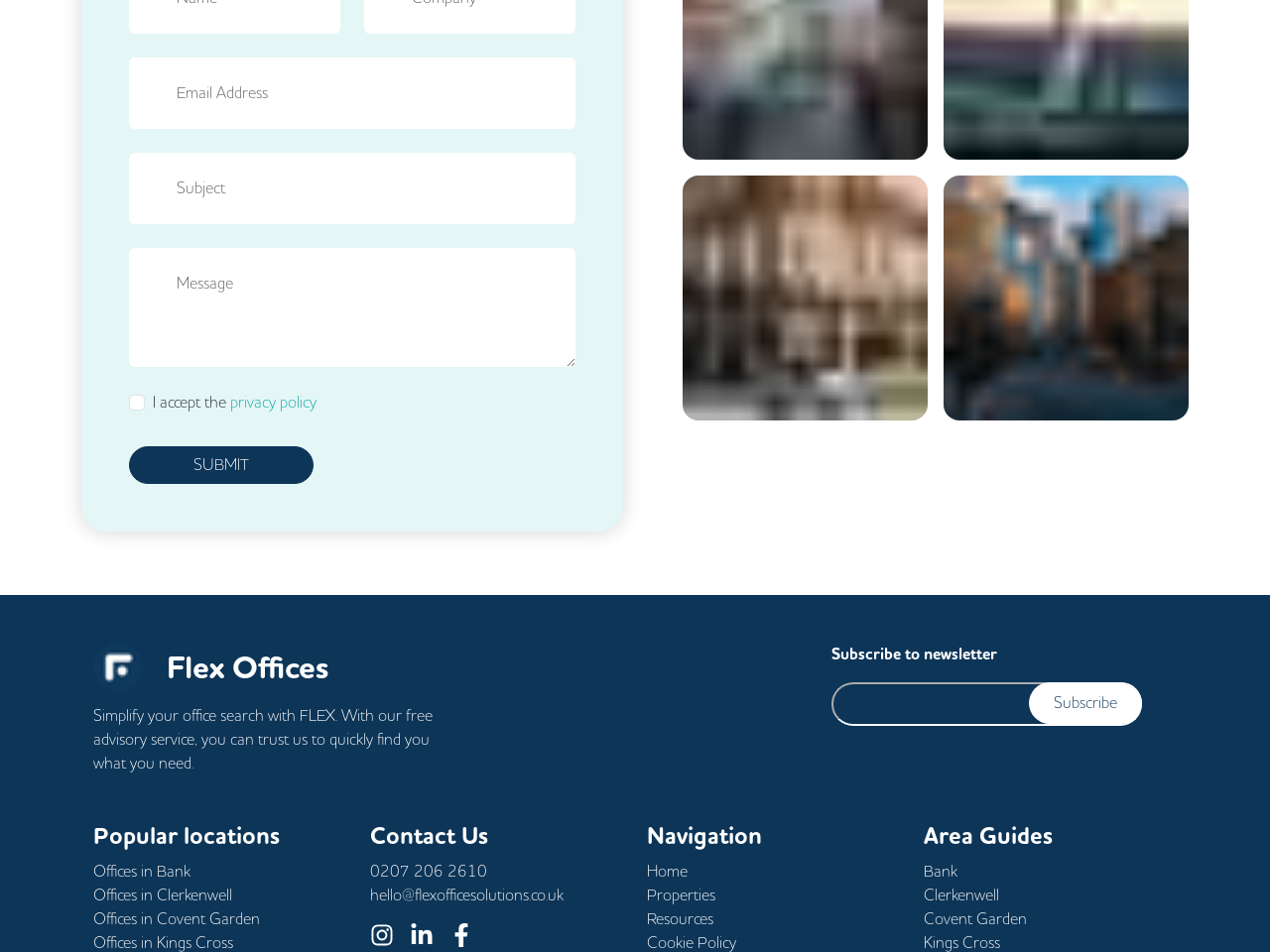Using the webpage screenshot and the element description Offices in Covent Garden, determine the bounding box coordinates. Specify the coordinates in the format (top-left x, top-left y, bottom-right x, bottom-right y) with values ranging from 0 to 1.

[0.073, 0.954, 0.205, 0.977]